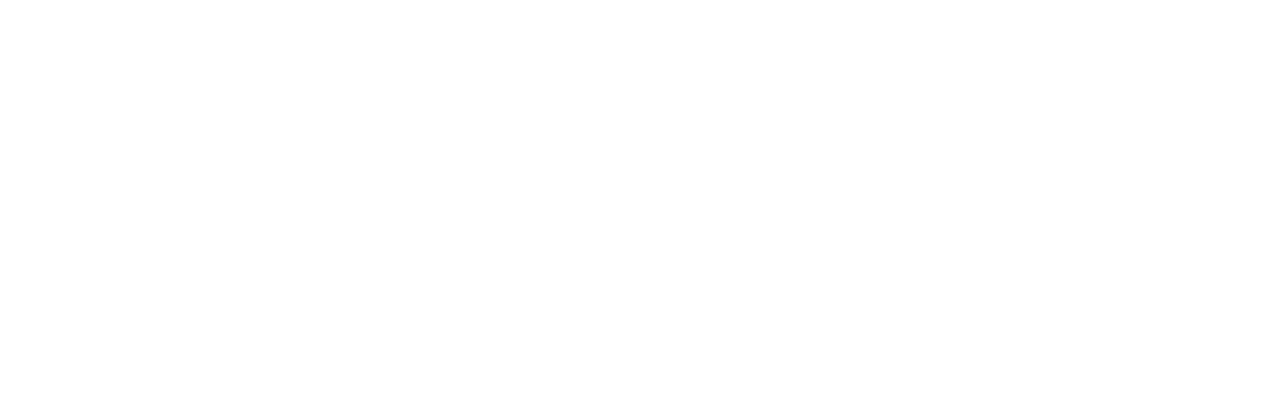Respond with a single word or phrase to the following question:
What does the logo symbolize?

Durability and aesthetic appeal